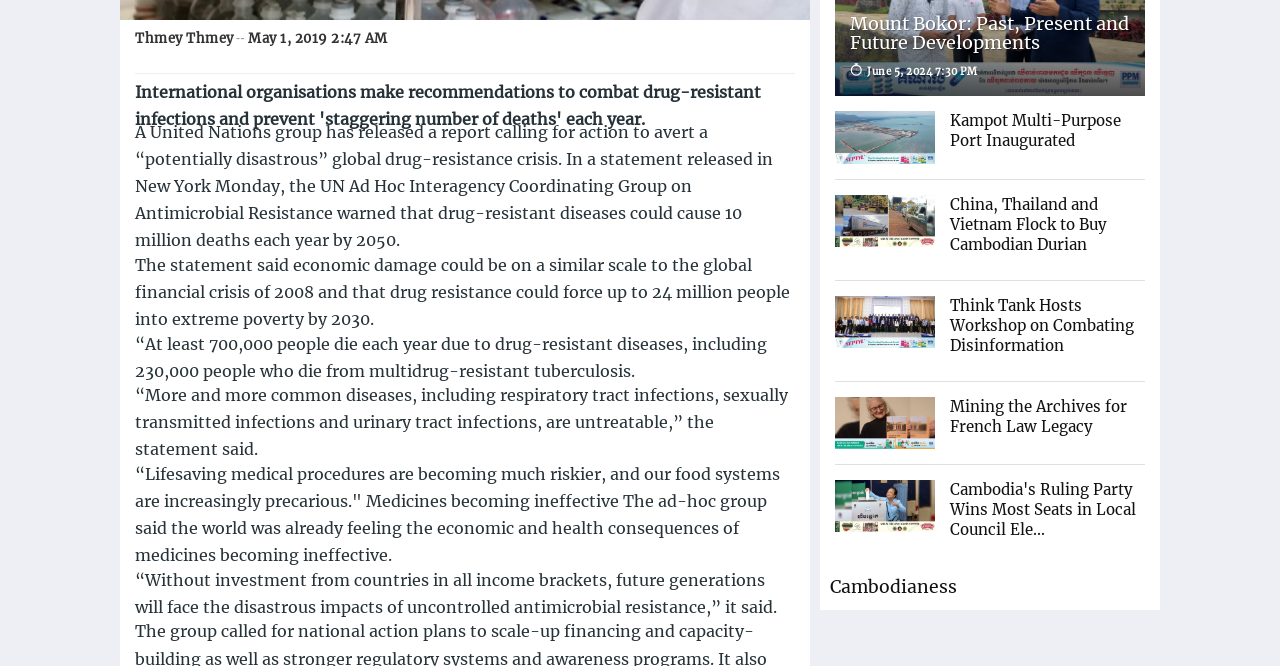Please identify the bounding box coordinates of the region to click in order to complete the task: "Learn about Mining the Archives for French Law Legacy". The coordinates must be four float numbers between 0 and 1, specified as [left, top, right, bottom].

[0.652, 0.596, 0.73, 0.674]